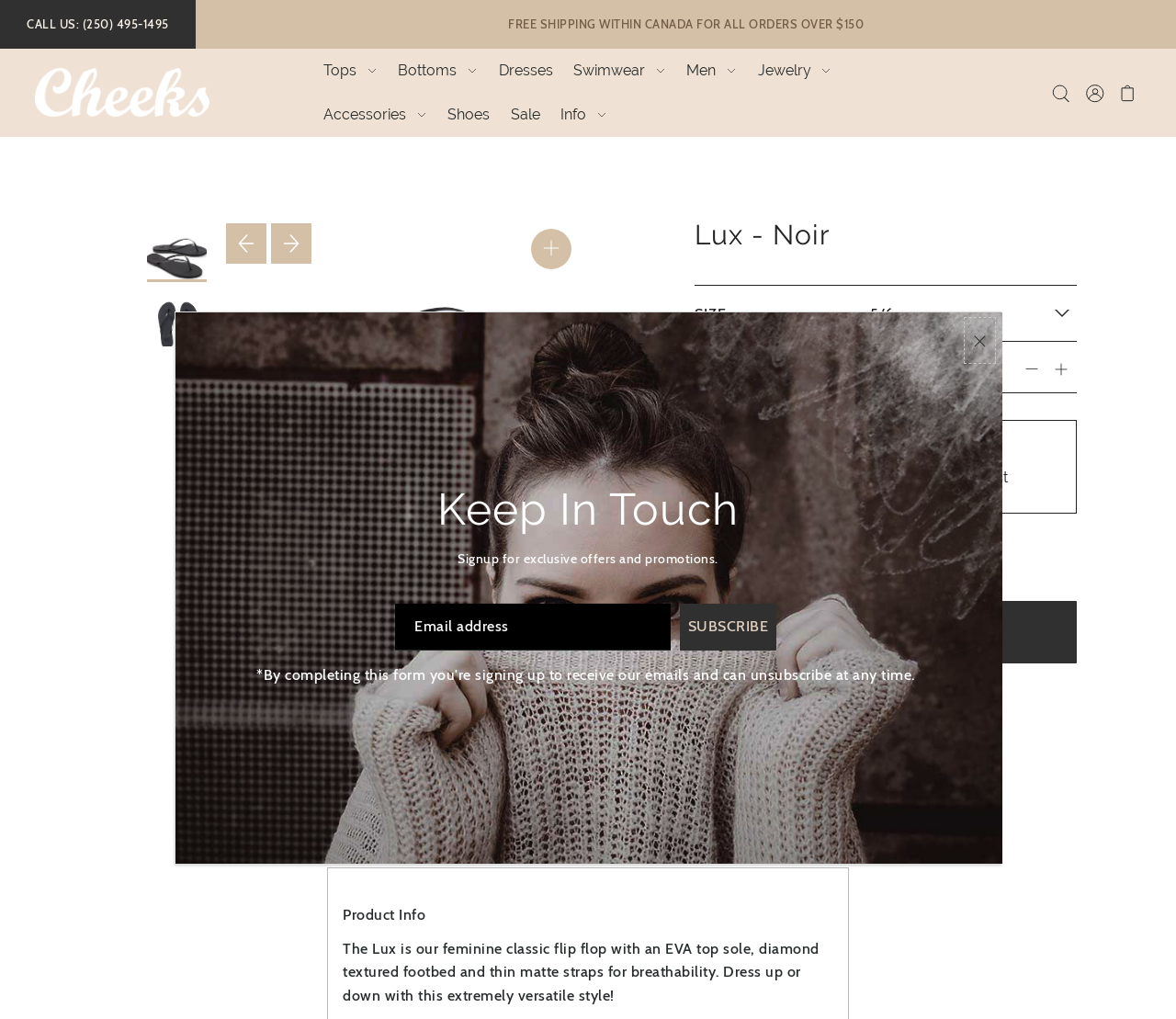Please identify the bounding box coordinates of the element I need to click to follow this instruction: "Subscribe to the newsletter".

[0.578, 0.592, 0.66, 0.638]